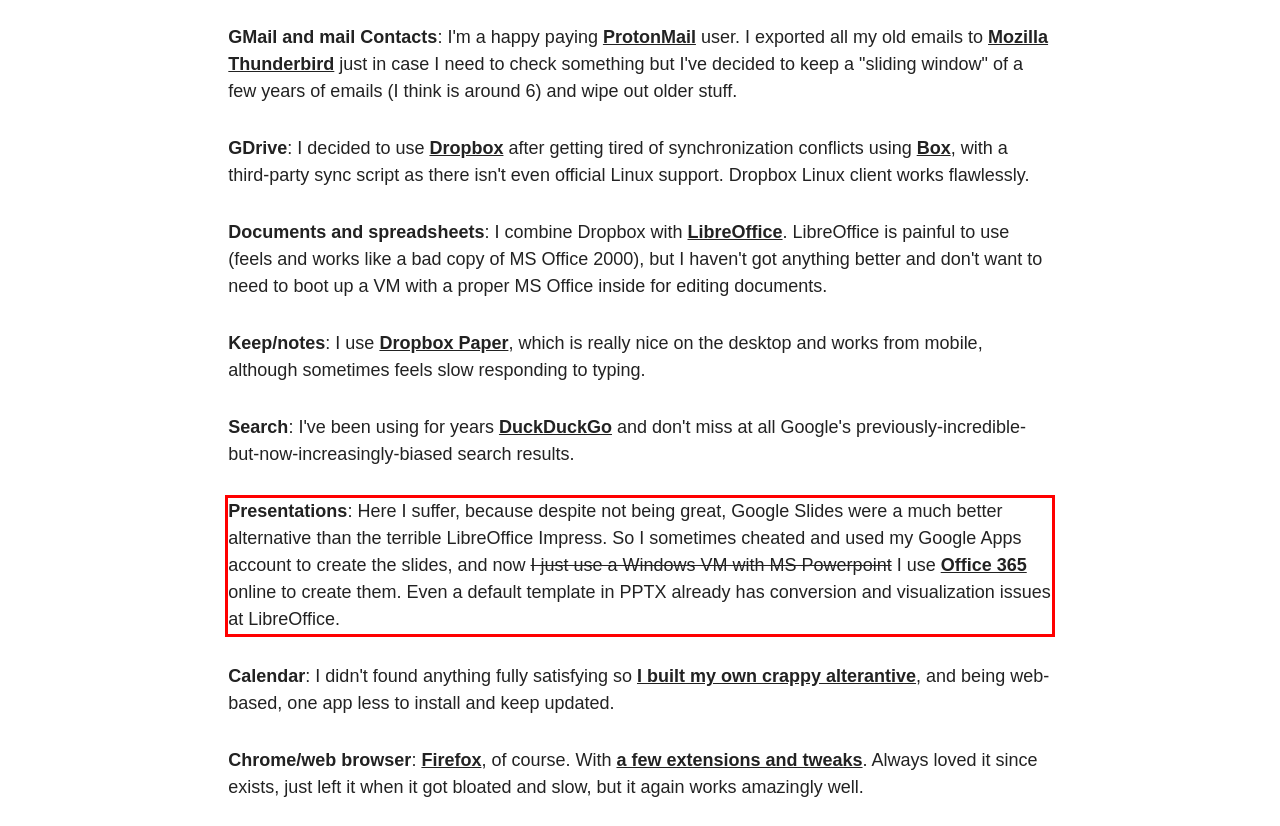From the given screenshot of a webpage, identify the red bounding box and extract the text content within it.

Presentations: Here I suffer, because despite not being great, Google Slides were a much better alternative than the terrible LibreOffice Impress. So I sometimes cheated and used my Google Apps account to create the slides, and now I just use a Windows VM with MS Powerpoint I use Office 365 online to create them. Even a default template in PPTX already has conversion and visualization issues at LibreOffice.